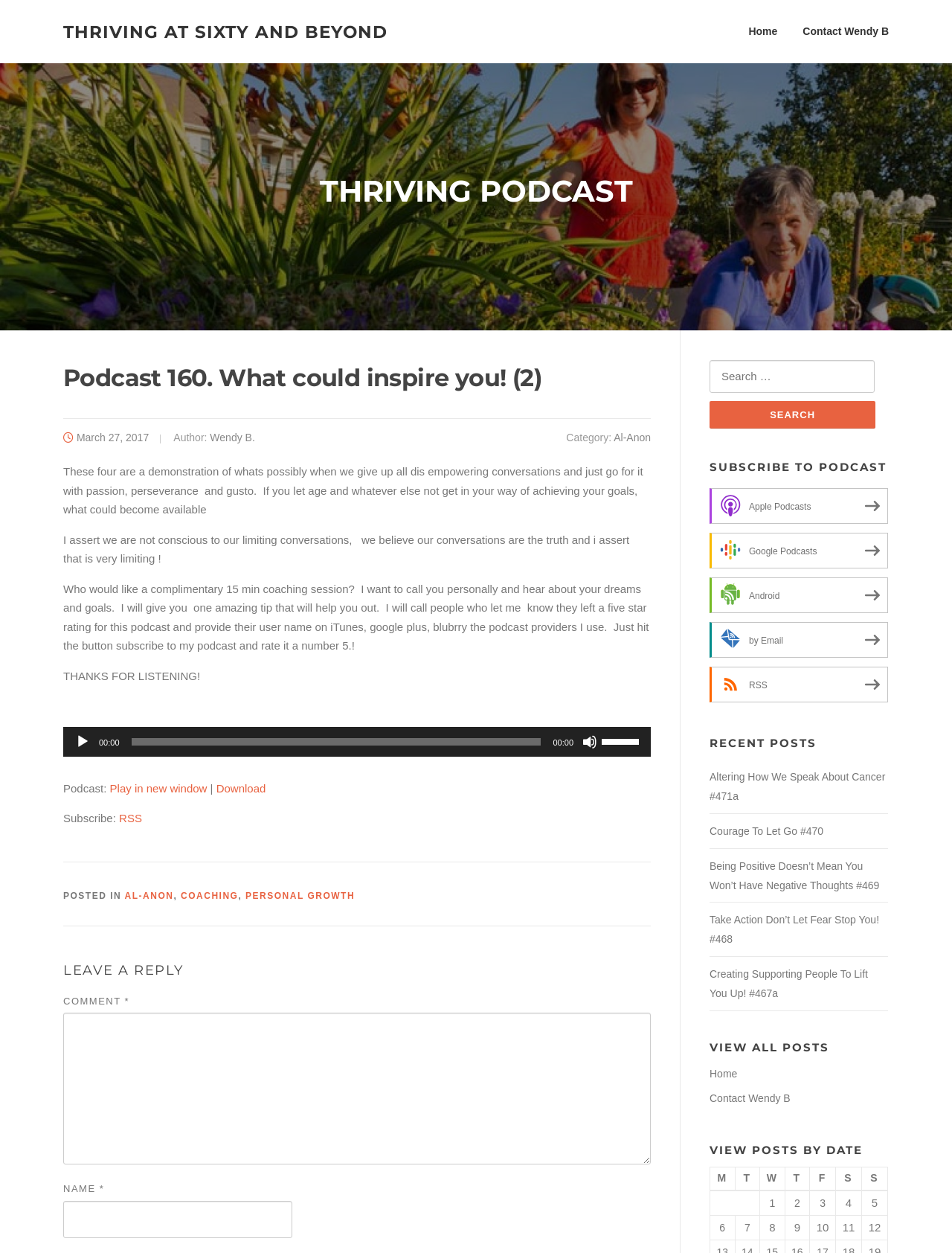Construct a comprehensive description capturing every detail on the webpage.

The webpage is a podcast episode page from "Thriving at Sixty and Beyond". At the top, there is a header section with links to "Home" and "Contact Wendy B" on the right side. Below the header, there is a main heading "THRIVING PODCAST" followed by an article section.

In the article section, there is a heading "Podcast 160. What could inspire you! (2)" with a link to the podcast's publication date "March 27, 2017" and the author's name "Wendy B." below it. The podcast's category "Al-Anon" is also mentioned.

The main content of the podcast episode is divided into four paragraphs of text, which discuss the importance of giving up disempowering conversations and pursuing one's goals with passion and perseverance. The text also invites listeners to schedule a complimentary coaching session with Wendy B.

Below the text, there is an audio player with play, mute, and volume controls. The audio player also displays the current time and allows users to seek through the podcast.

On the right side of the page, there is a sidebar with several sections. The top section has links to subscribe to the podcast on various platforms, including Apple Podcasts, Google Podcasts, and RSS. Below that, there is a section with recent posts, including links to five podcast episodes with titles and brief descriptions.

Further down the sidebar, there is a section with links to view all posts, view posts by date, and a calendar table that allows users to view posts by date. The calendar table has columns for each day of the week, and users can click on a date to view posts published on that day.

At the bottom of the page, there is a footer section with a heading "LEAVE A REPLY" and a comment form with fields for name, comment, and a submit button. There is also a search bar above the comment form.